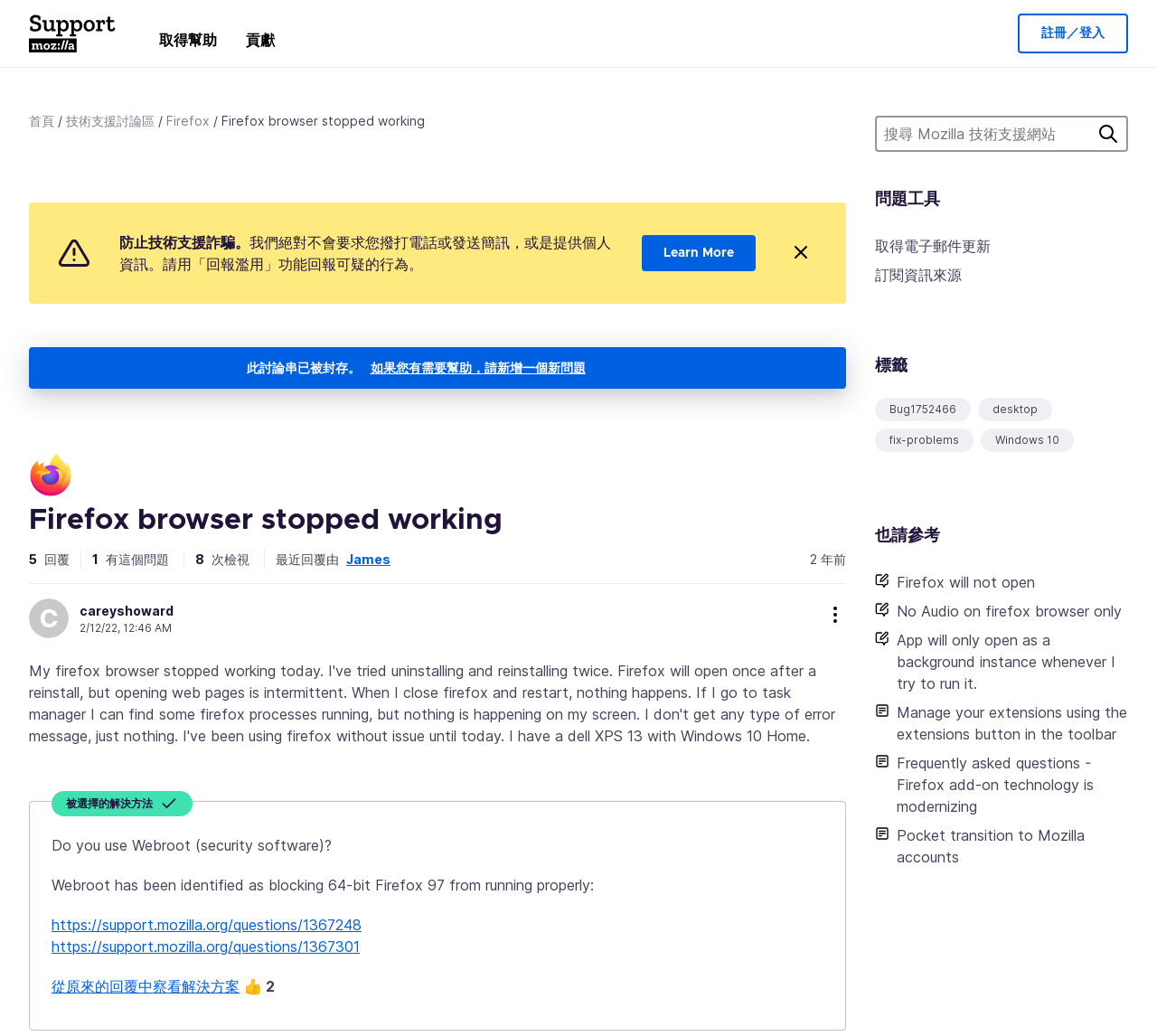Locate the bounding box coordinates of the clickable region to complete the following instruction: "Click the 'Firefox browser stopped working' link."

[0.191, 0.109, 0.367, 0.124]